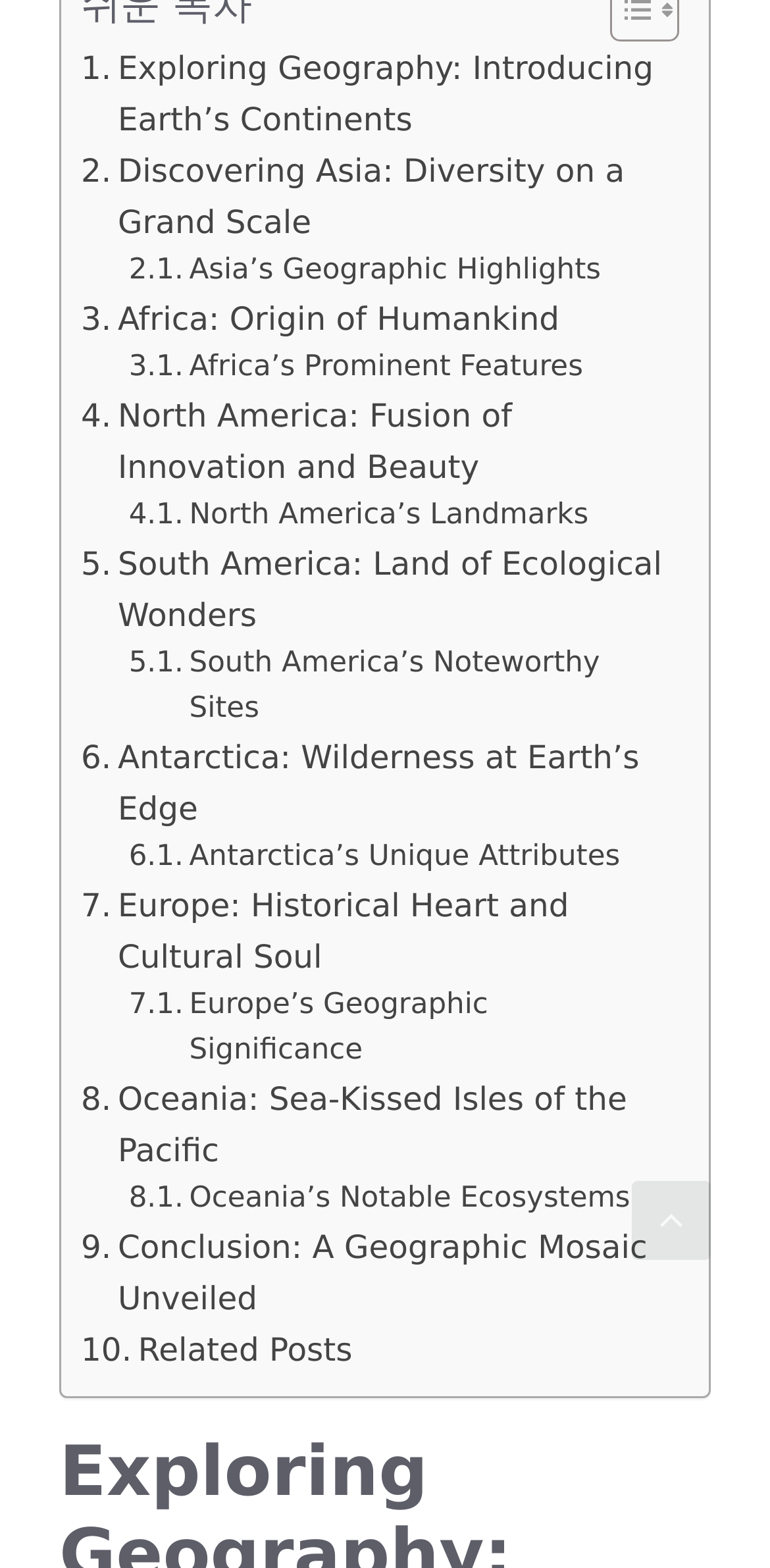Find the bounding box coordinates for the area that should be clicked to accomplish the instruction: "Discover Europe's historical heart and cultural soul".

[0.105, 0.562, 0.869, 0.627]